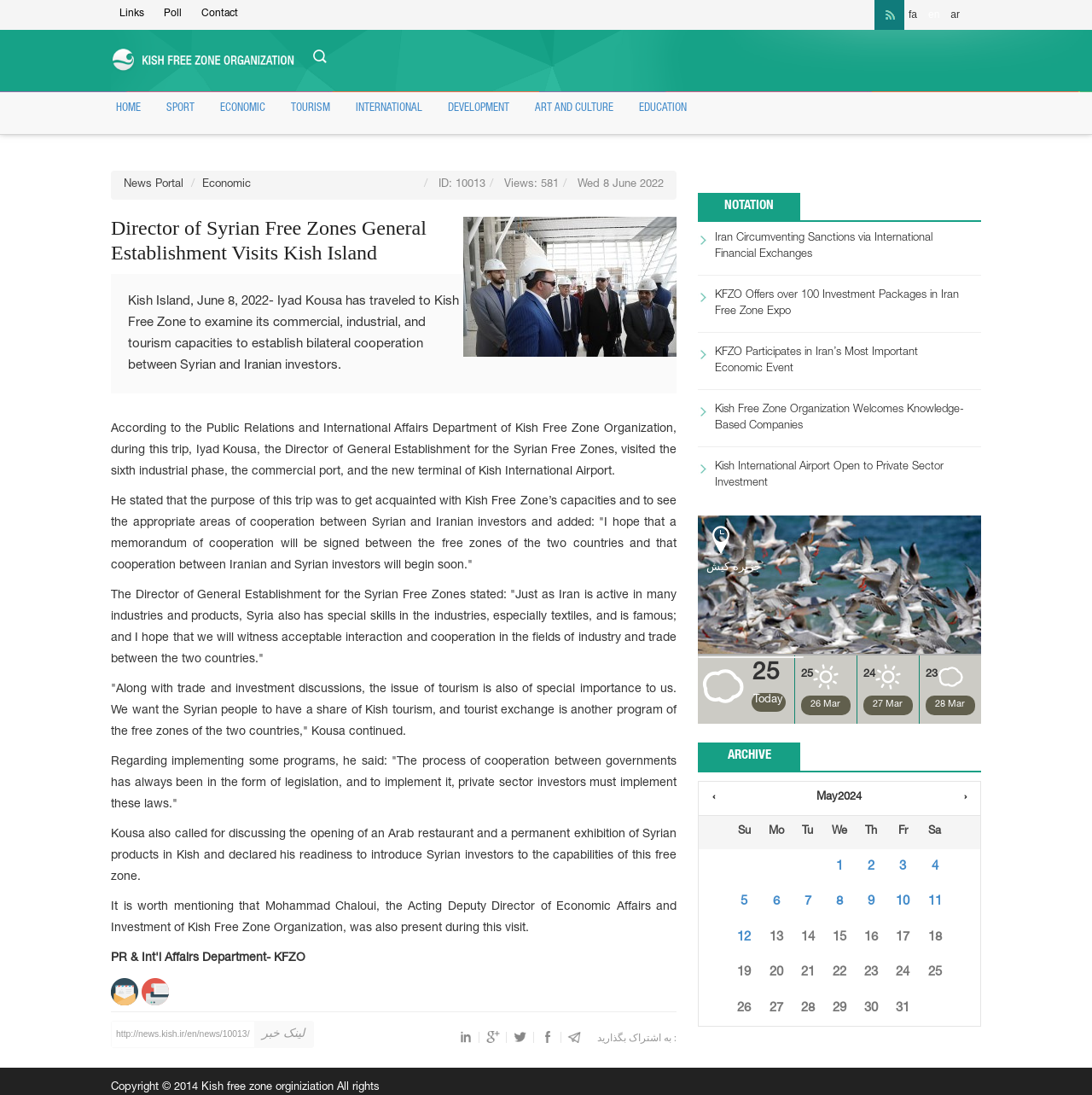Refer to the image and provide a thorough answer to this question:
What is the language of the webpage?

The language of the webpage can be determined by the presence of English text throughout the webpage, including the news article title, content, and navigation menu links.